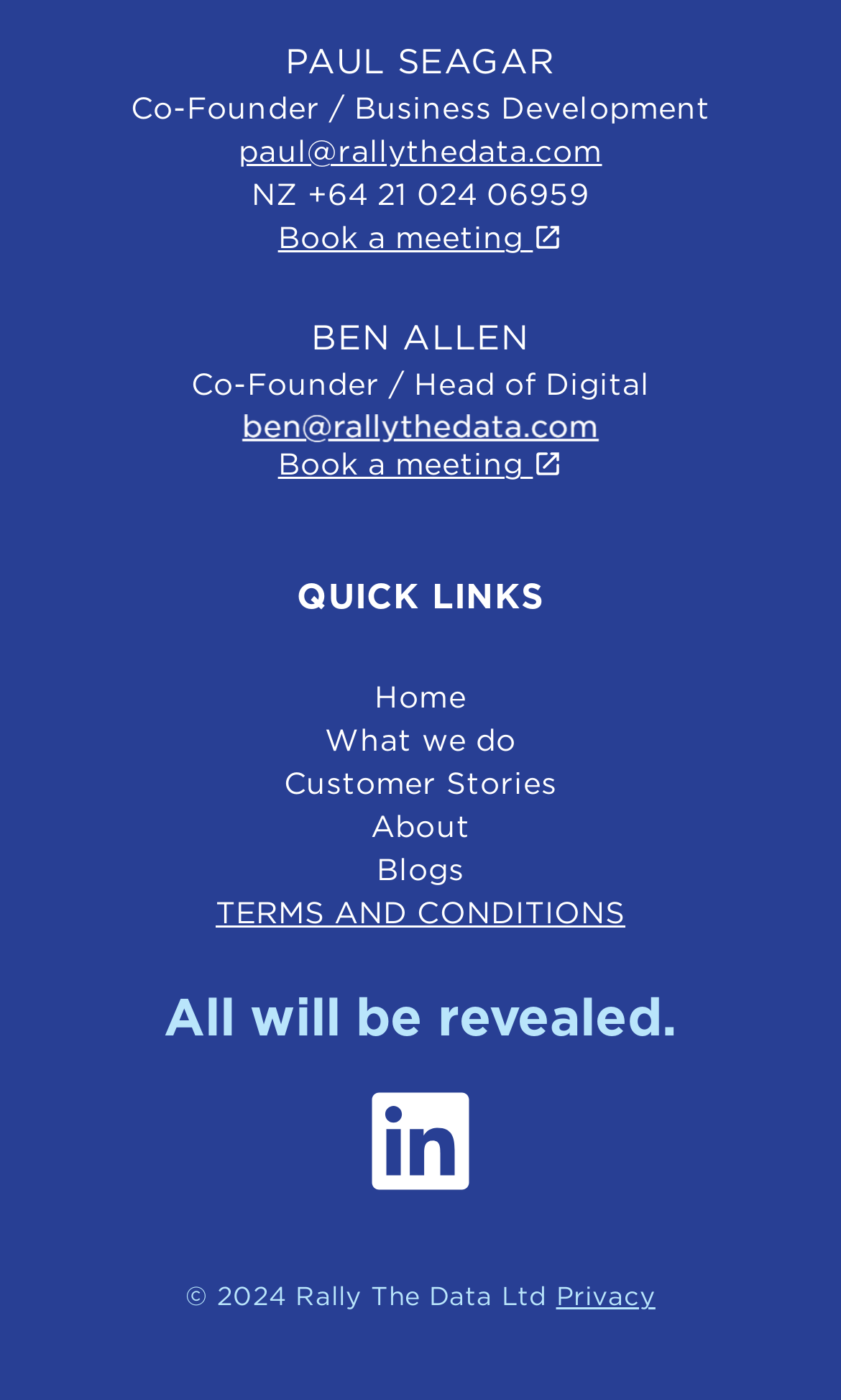What is Paul Seagar's job title?
Please provide a comprehensive answer based on the contents of the image.

Based on the webpage, Paul Seagar's job title is mentioned as 'Co-Founder / Business Development' which is located below his name.